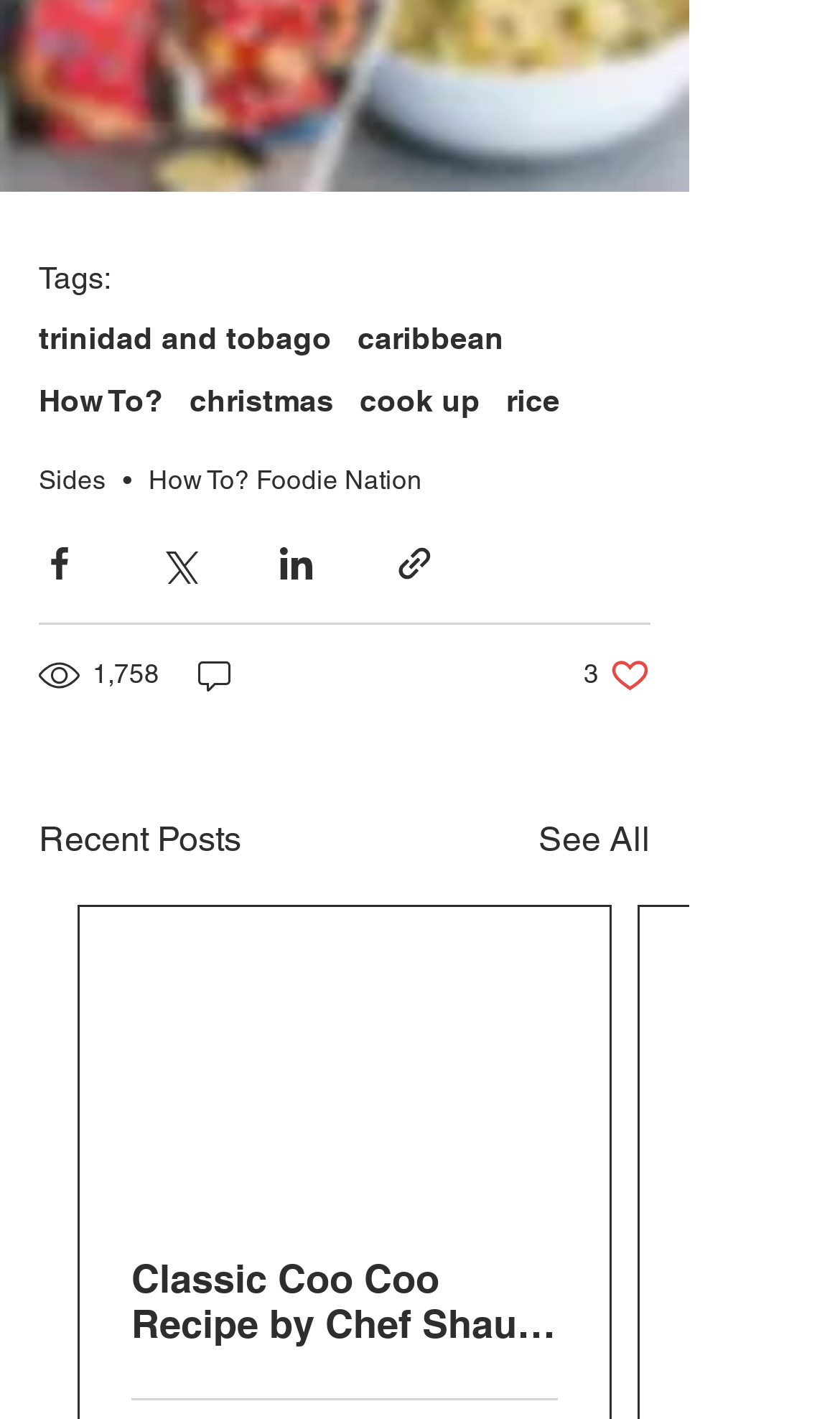Locate the bounding box coordinates of the area where you should click to accomplish the instruction: "Click on the 'See All' button".

[0.641, 0.573, 0.774, 0.61]